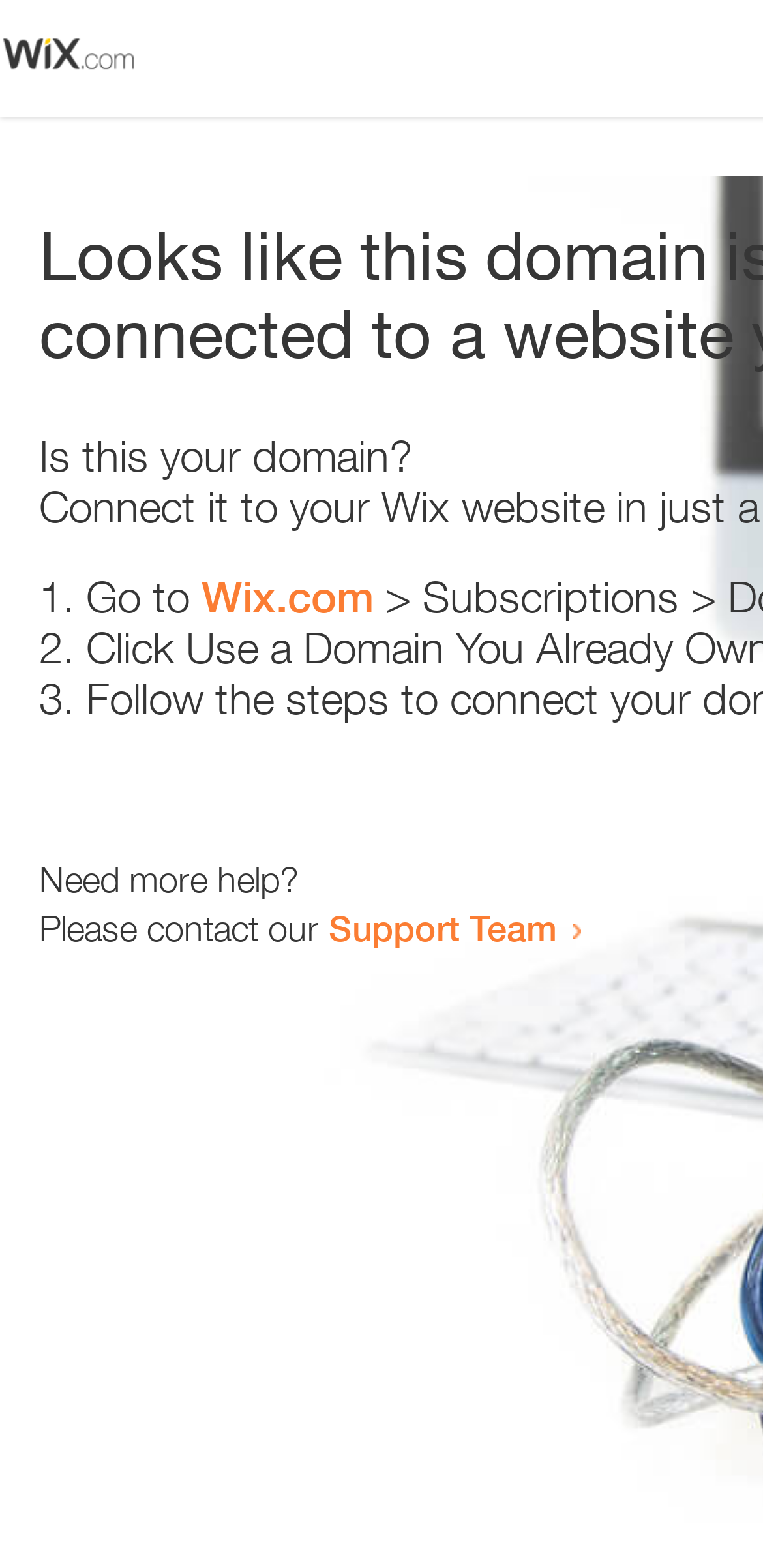Bounding box coordinates are given in the format (top-left x, top-left y, bottom-right x, bottom-right y). All values should be floating point numbers between 0 and 1. Provide the bounding box coordinate for the UI element described as: Wix.com

[0.264, 0.364, 0.49, 0.397]